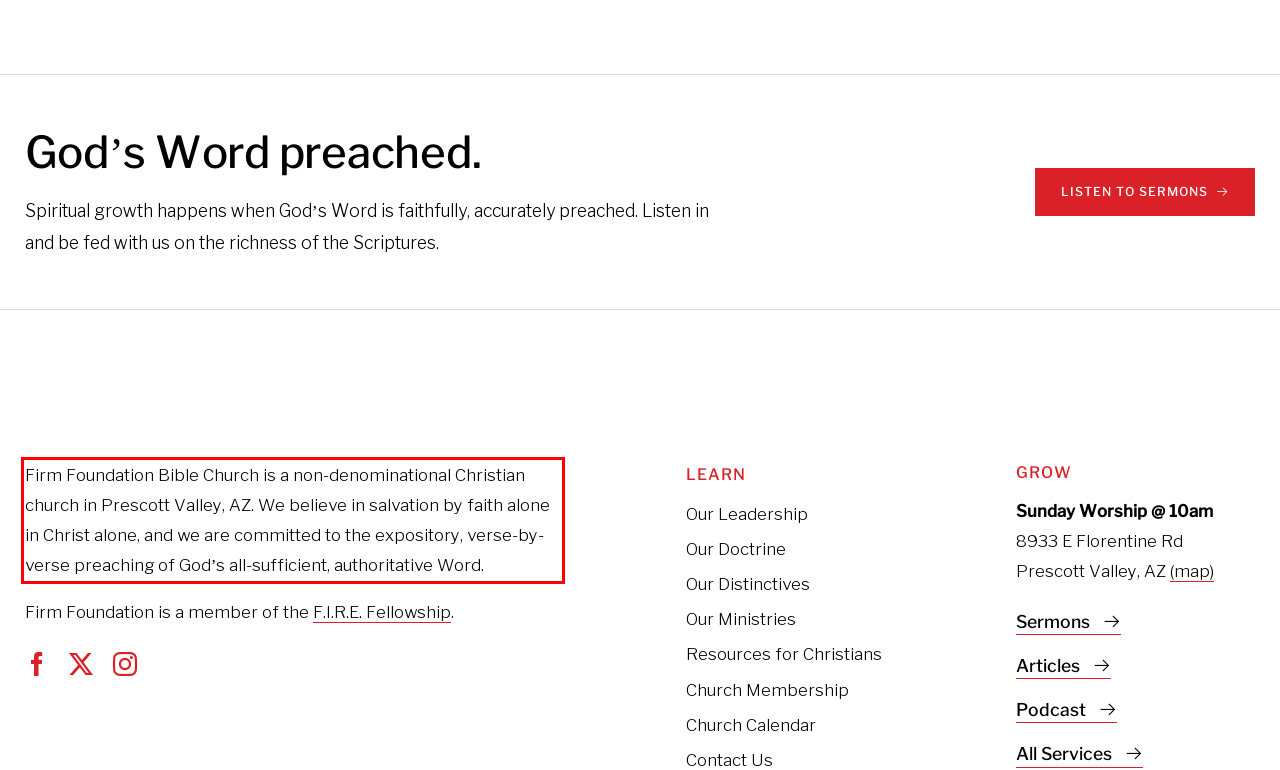You are given a screenshot showing a webpage with a red bounding box. Perform OCR to capture the text within the red bounding box.

Firm Foundation Bible Church is a non-denominational Christian church in Prescott Valley, AZ. We believe in salvation by faith alone in Christ alone, and we are committed to the expository, verse-by-verse preaching of God’s all-sufficient, authoritative Word.